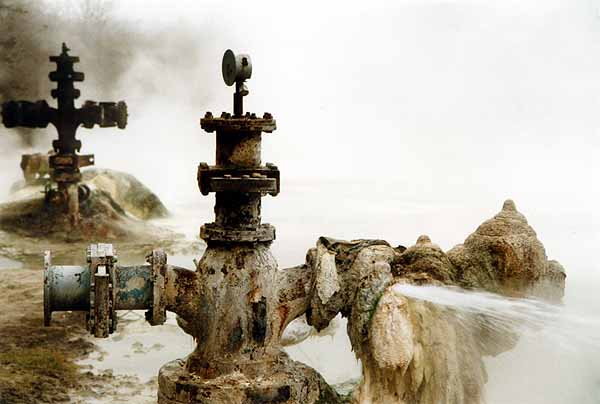Is the environment depicted in the image serene?
Look at the image and respond with a one-word or short-phrase answer.

Yes